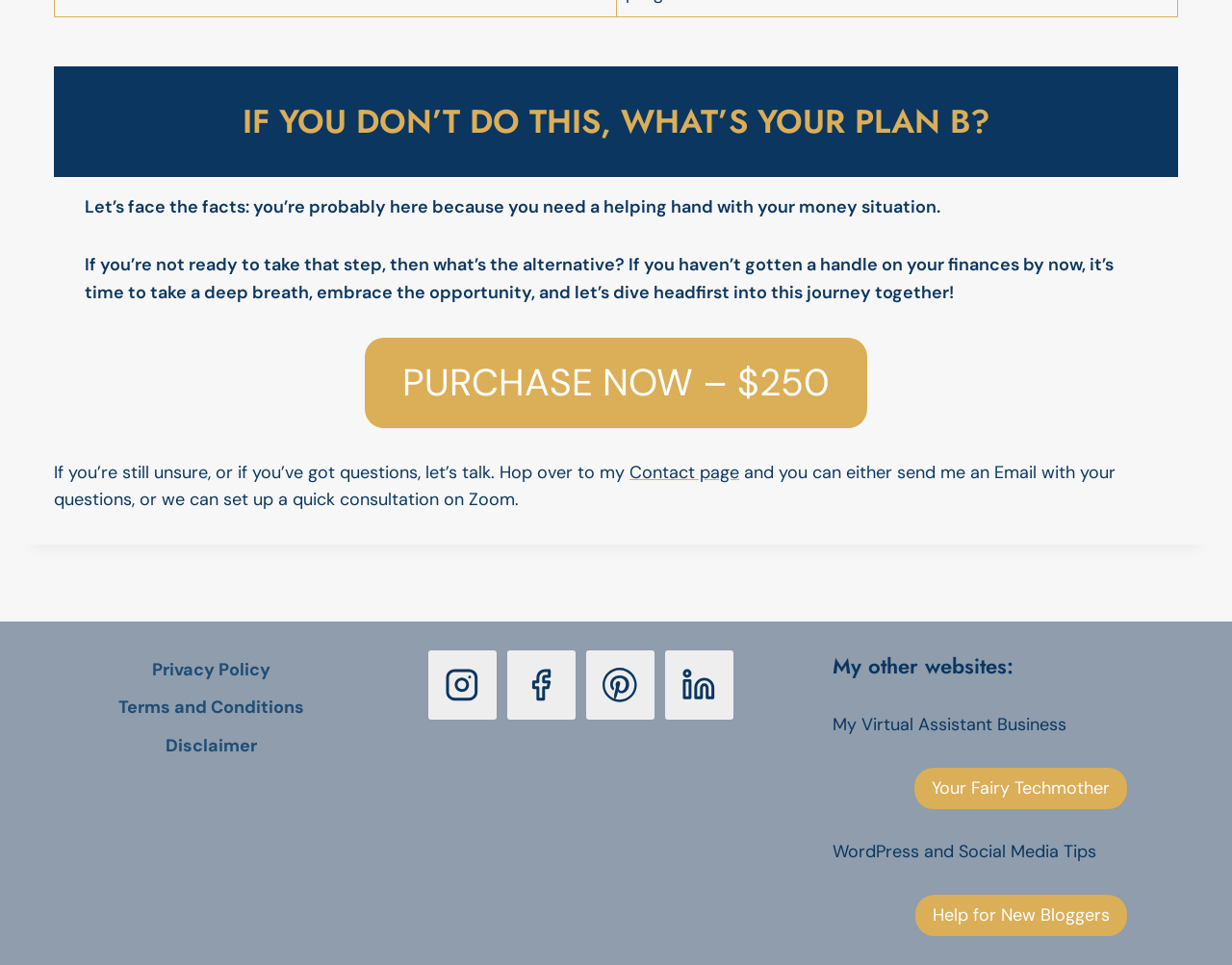How can I contact the author?
Refer to the screenshot and answer in one word or phrase.

Through Contact page or Email